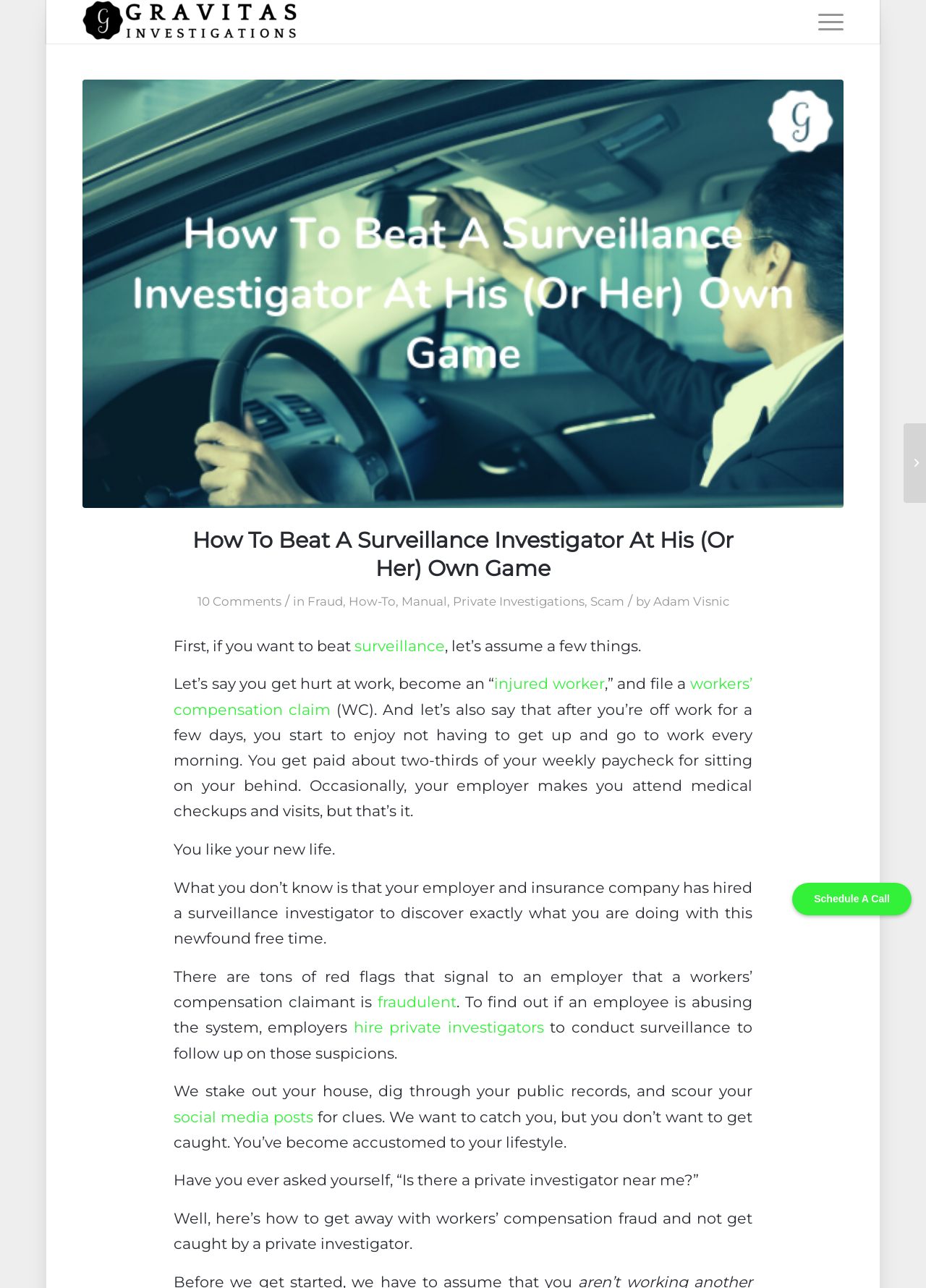Please predict the bounding box coordinates (top-left x, top-left y, bottom-right x, bottom-right y) for the UI element in the screenshot that fits the description: workers’ compensation claim

[0.188, 0.524, 0.813, 0.558]